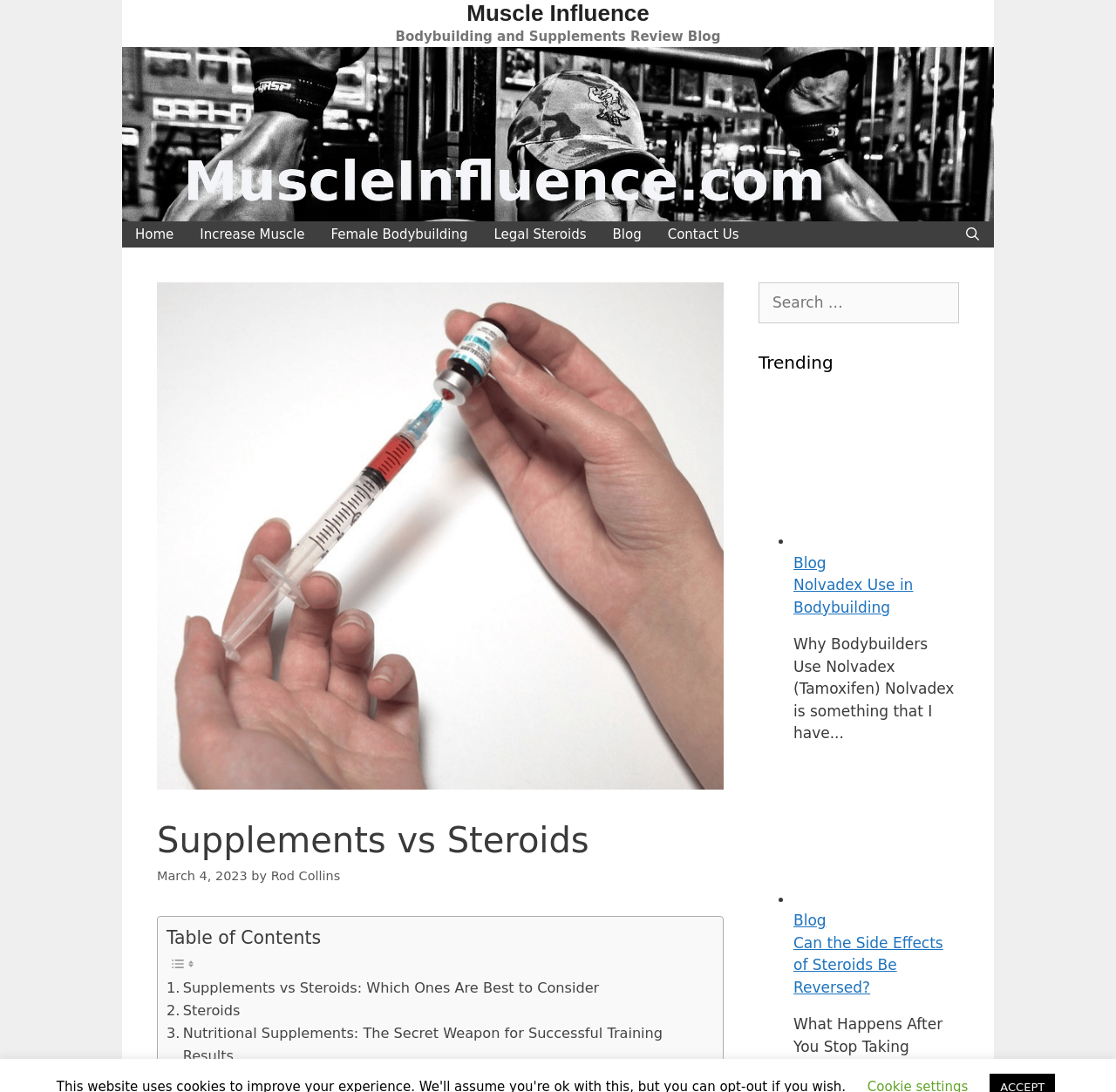Highlight the bounding box coordinates of the region I should click on to meet the following instruction: "Search for something".

[0.68, 0.258, 0.859, 0.296]